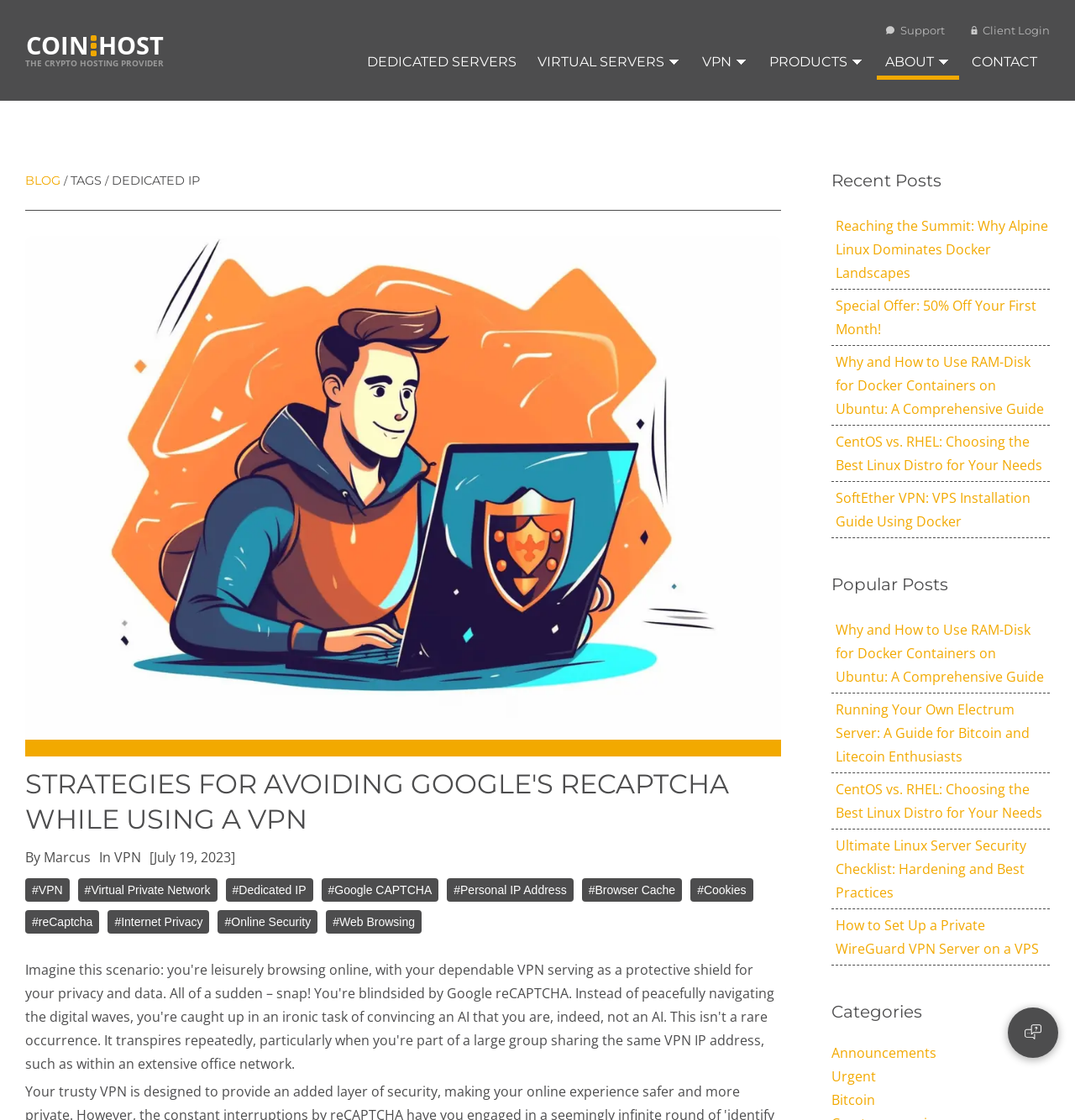Consider the image and give a detailed and elaborate answer to the question: 
What is the topic of the first blog post?

The first blog post has a heading 'STRATEGIES FOR AVOIDING GOOGLE'S RECAPTCHA WHILE USING A VPN' and a link with the same text, which indicates that the topic of the first blog post is about strategies for avoiding Google's reCAPTCHA while using a VPN.